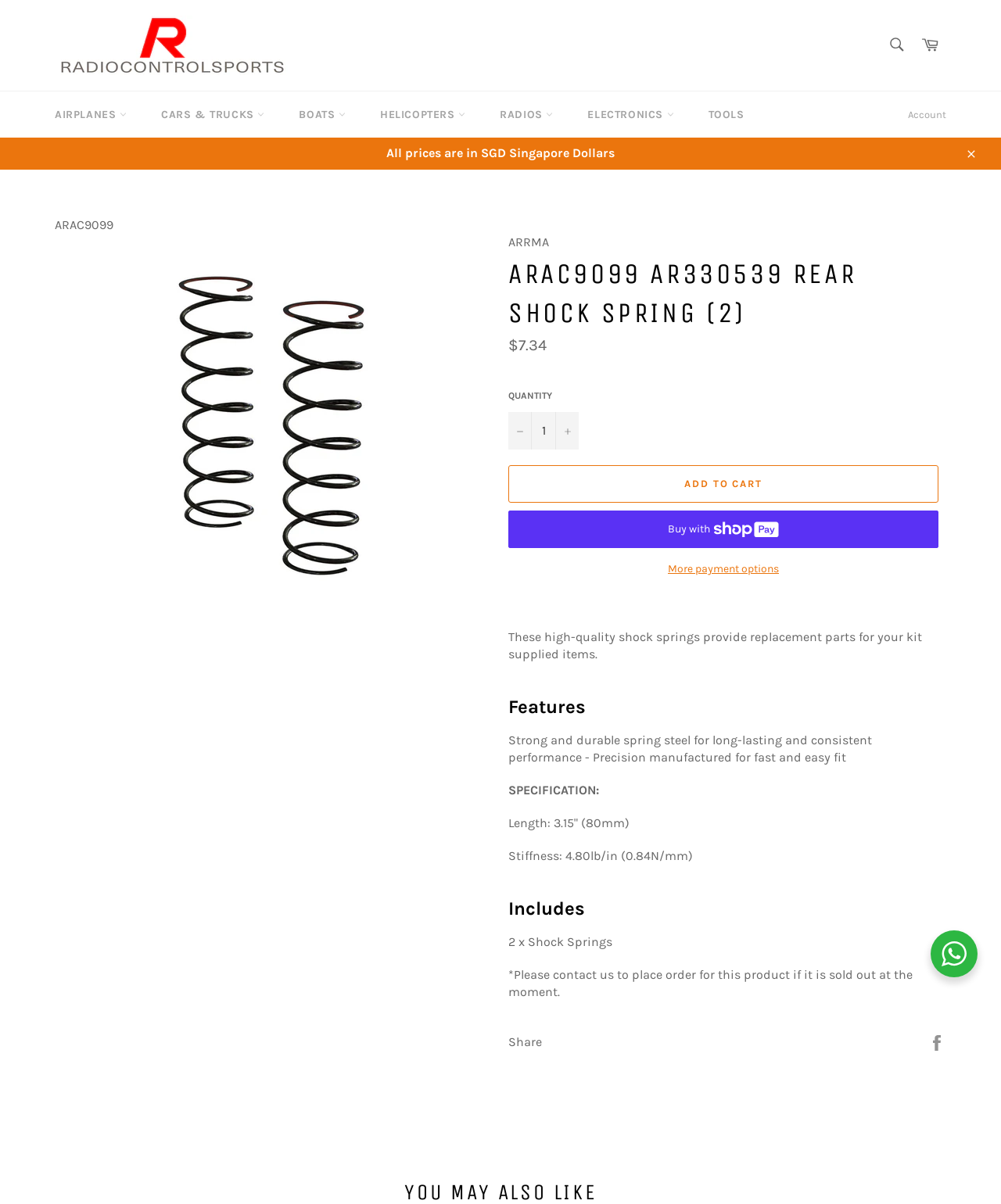Identify the webpage's primary heading and generate its text.

ARAC9099 AR330539 REAR SHOCK SPRING (2)